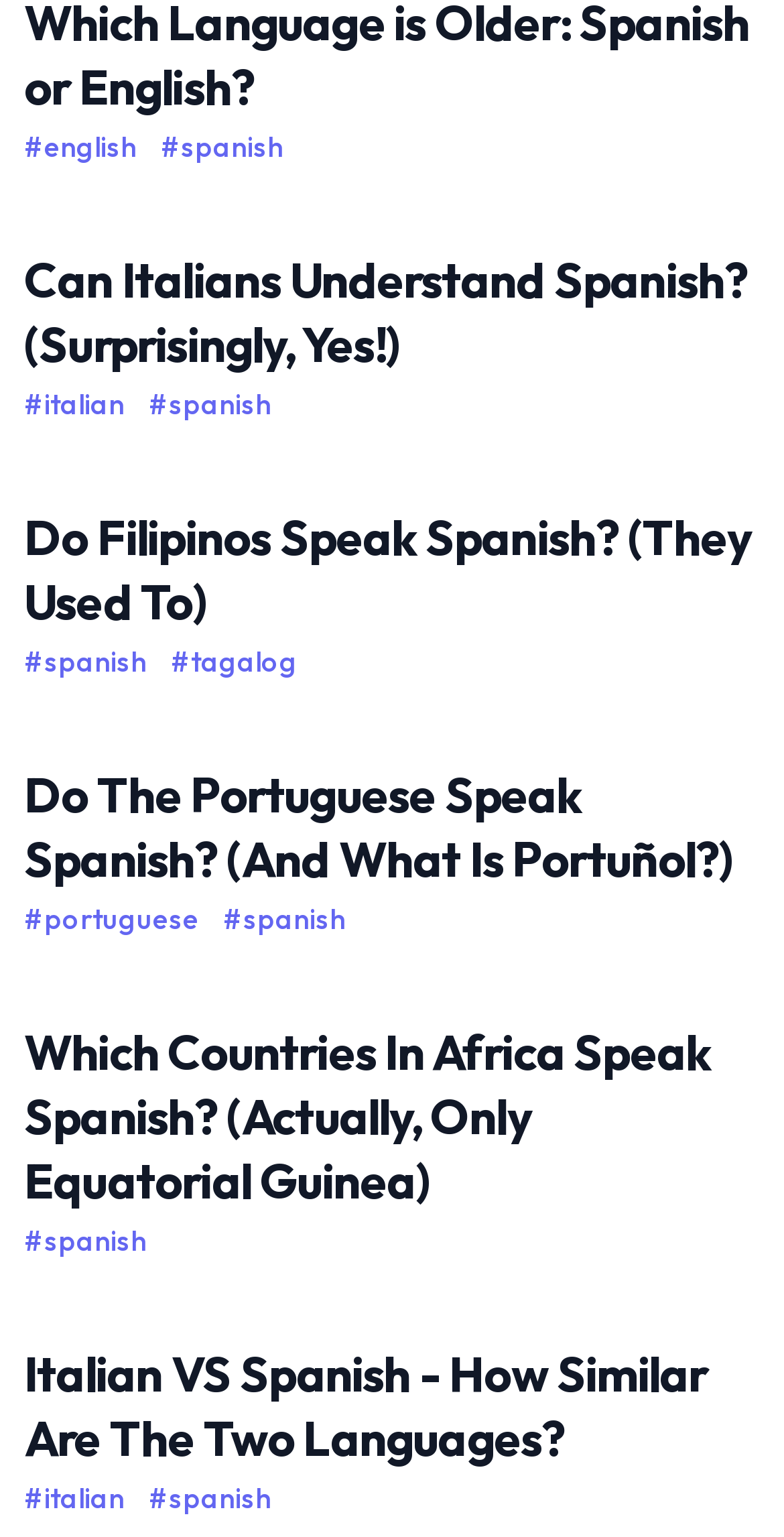Locate the bounding box coordinates of the element's region that should be clicked to carry out the following instruction: "Explore the similarity between Italian and Spanish languages". The coordinates need to be four float numbers between 0 and 1, i.e., [left, top, right, bottom].

[0.031, 0.874, 0.902, 0.955]